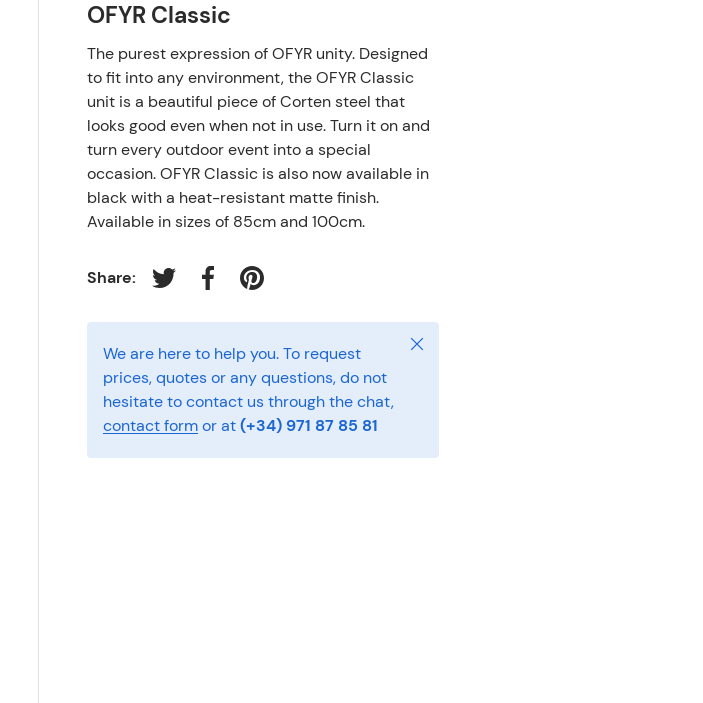What is the purpose of the OFYR Classic?
Give a comprehensive and detailed explanation for the question.

The caption describes the OFYR Classic as an outdoor cooking unit, implying that its primary function is to facilitate outdoor cooking and elevate outdoor events to special occasions.